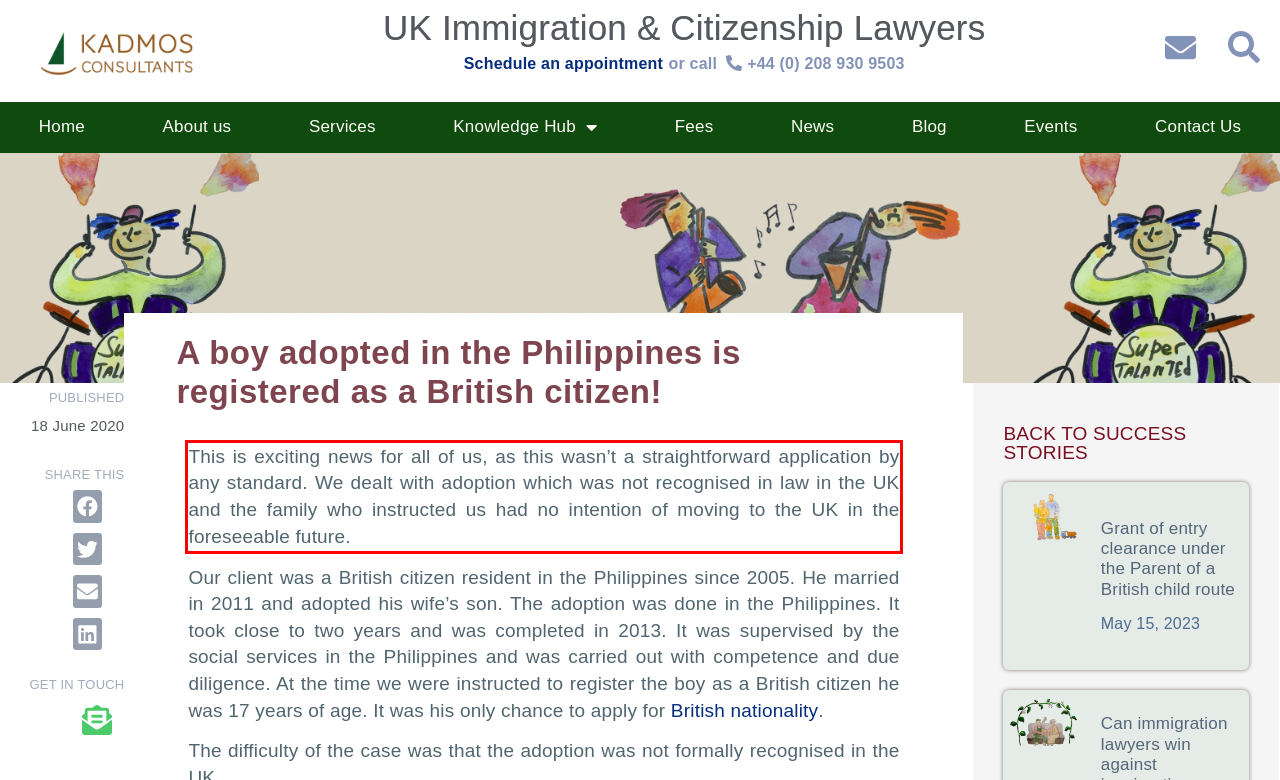Please perform OCR on the UI element surrounded by the red bounding box in the given webpage screenshot and extract its text content.

This is exciting news for all of us, as this wasn’t a straightforward application by any standard. We dealt with adoption which was not recognised in law in the UK and the family who instructed us had no intention of moving to the UK in the foreseeable future.